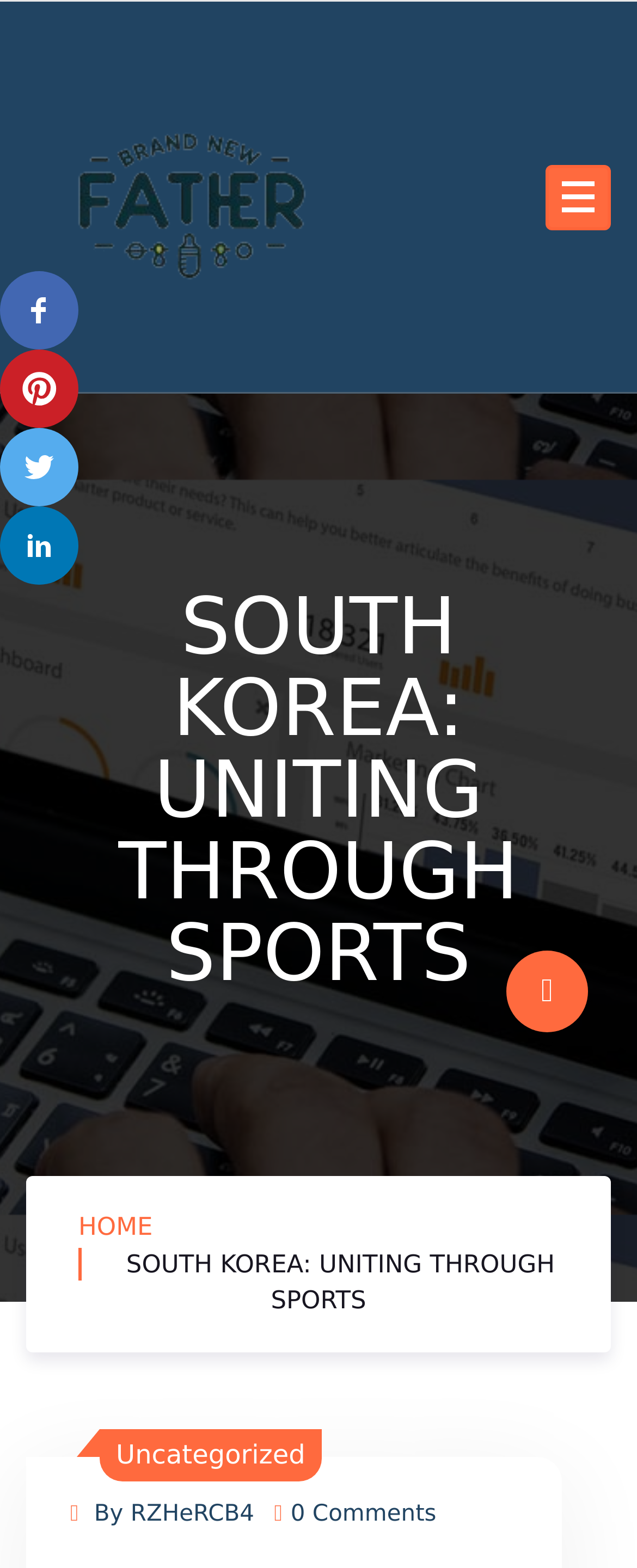Given the description of a UI element: "alt="Brand New Father"", identify the bounding box coordinates of the matching element in the webpage screenshot.

[0.041, 0.021, 0.554, 0.23]